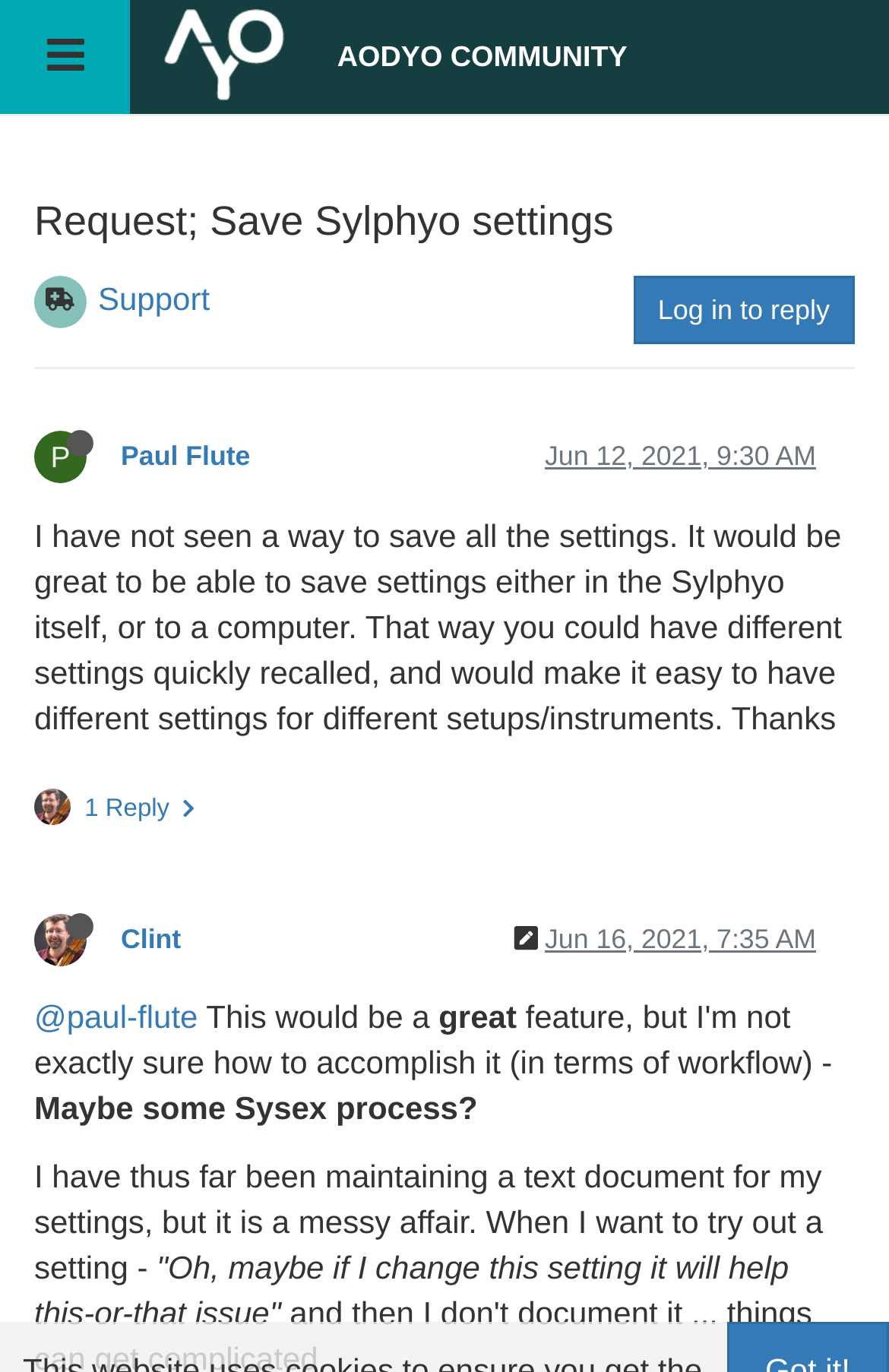Please answer the following question using a single word or phrase: 
What is the topic of the request?

Save Sylphyo settings